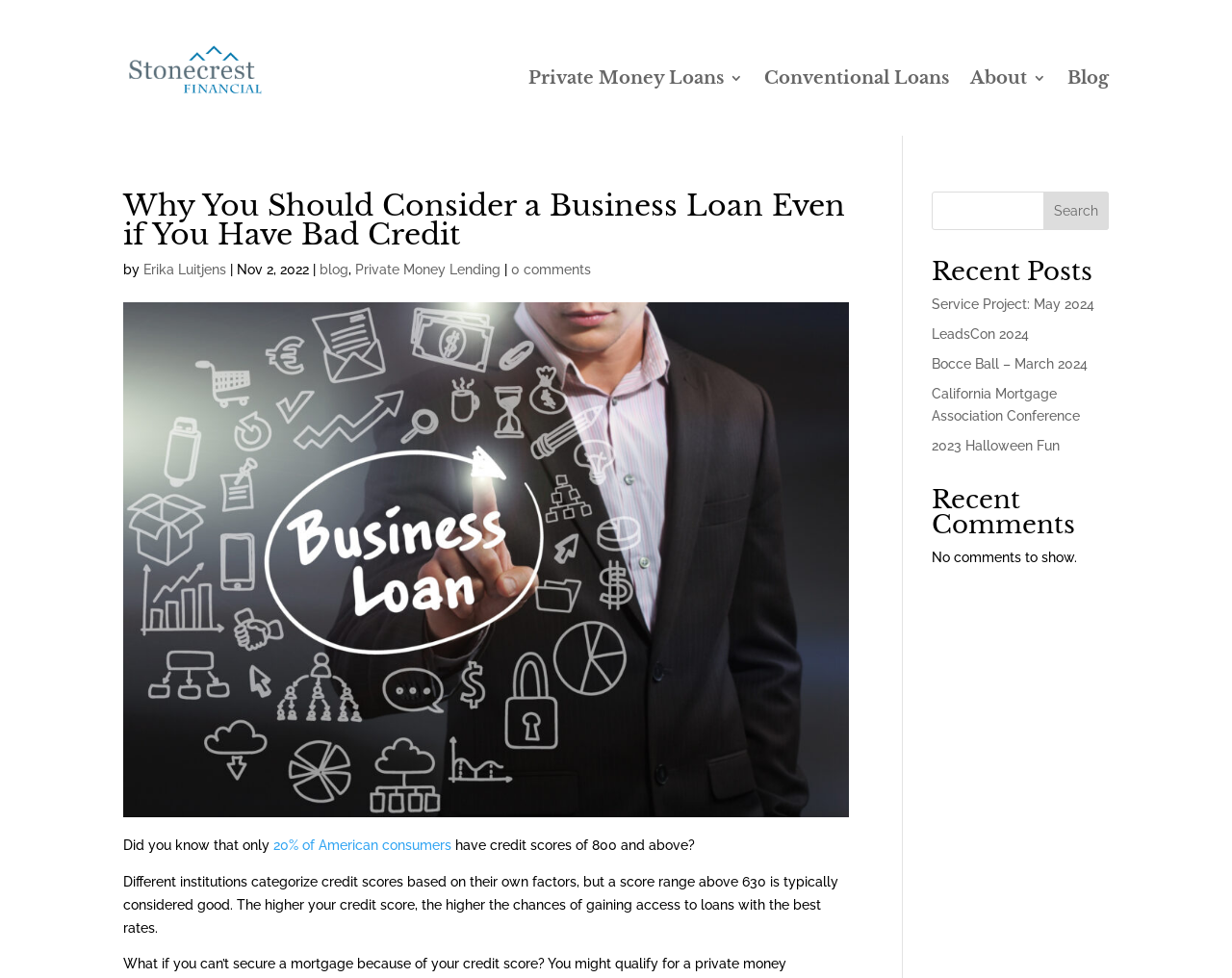Locate the bounding box coordinates of the clickable area needed to fulfill the instruction: "Read the 'Why You Should Consider a Business Loan Even if You Have Bad Credit' article".

[0.1, 0.196, 0.689, 0.265]